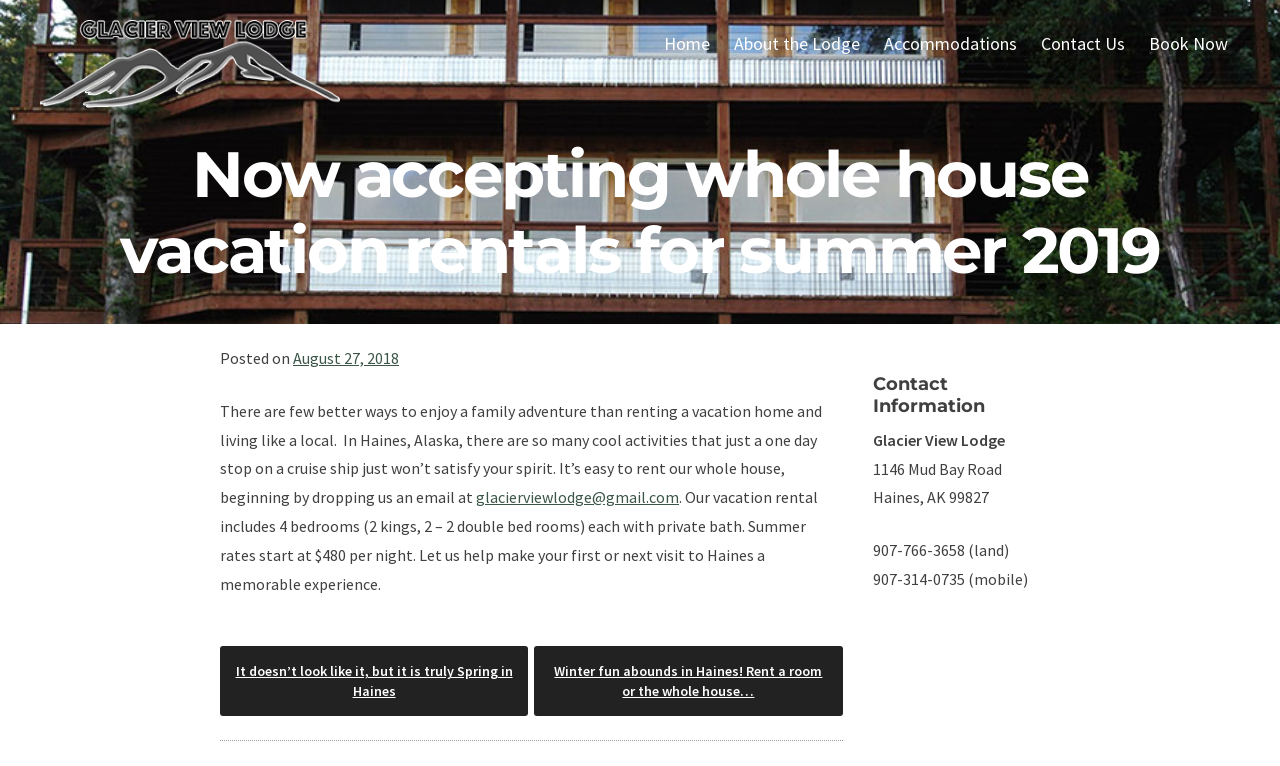What is the starting rate for summer rentals?
We need a detailed and exhaustive answer to the question. Please elaborate.

The webpage mentions that 'Summer rates start at $480 per night', indicating that the starting rate for summer rentals is $480 per night.